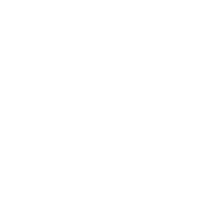Describe the image with as much detail as possible.

The image showcases a beautifully designed icon representing a photography theme, which emphasizes the art of capturing moments. It fits seamlessly into a collection of carousel links highlighting various photography albums and experiences. This icon contributes to the overall aesthetic of the webpage, inviting viewers to explore shared memories documented through photos. The related context suggests that viewers can browse through a rich array of albums, including themes like "After party vibes," "Florida at its finest," and "Spring wonderland," reflecting a wide range of joyous experiences and precious memories preserved through photography.